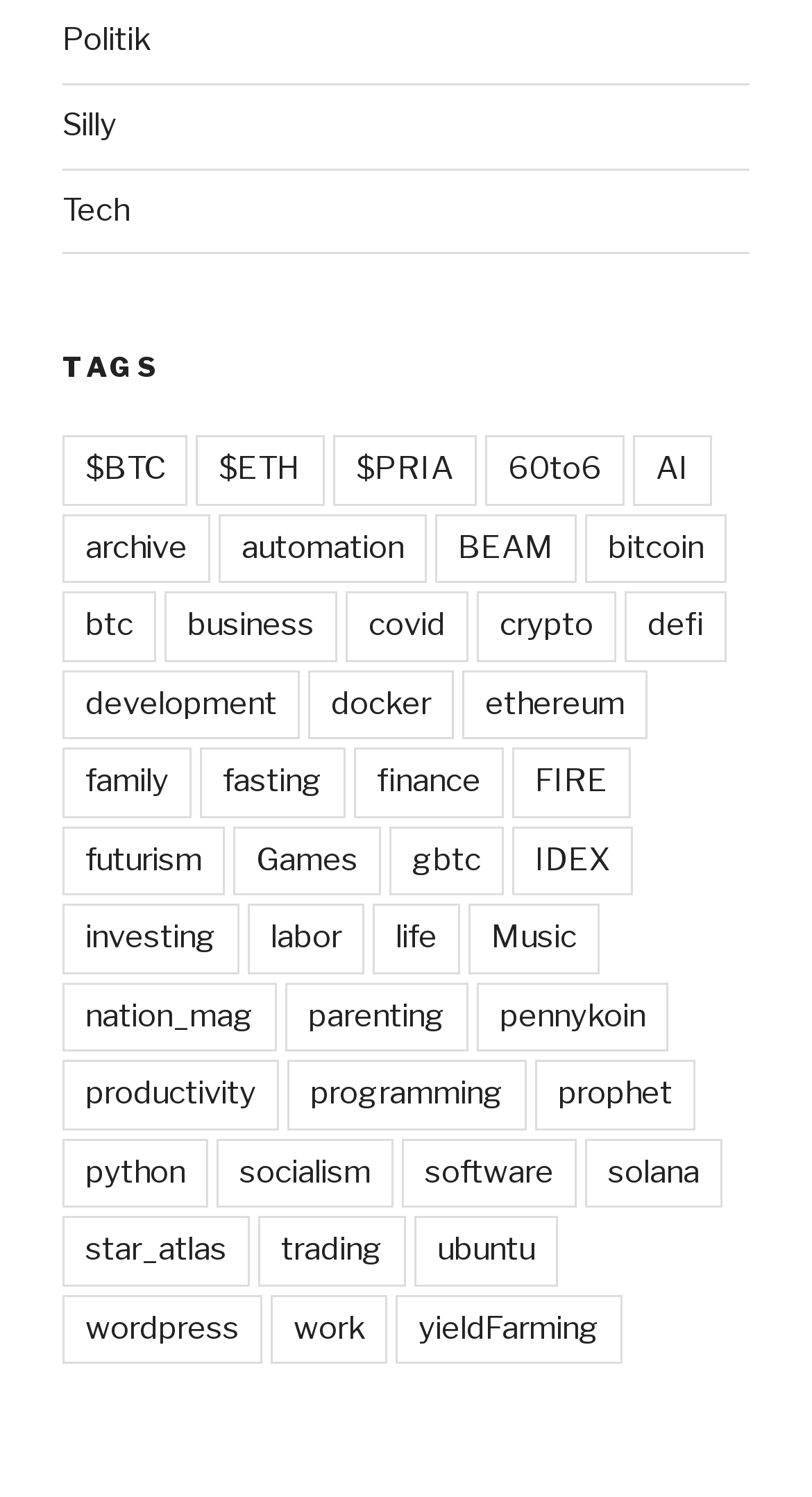Reply to the question with a brief word or phrase: What is the category of the link 'Politik'?

TAGS